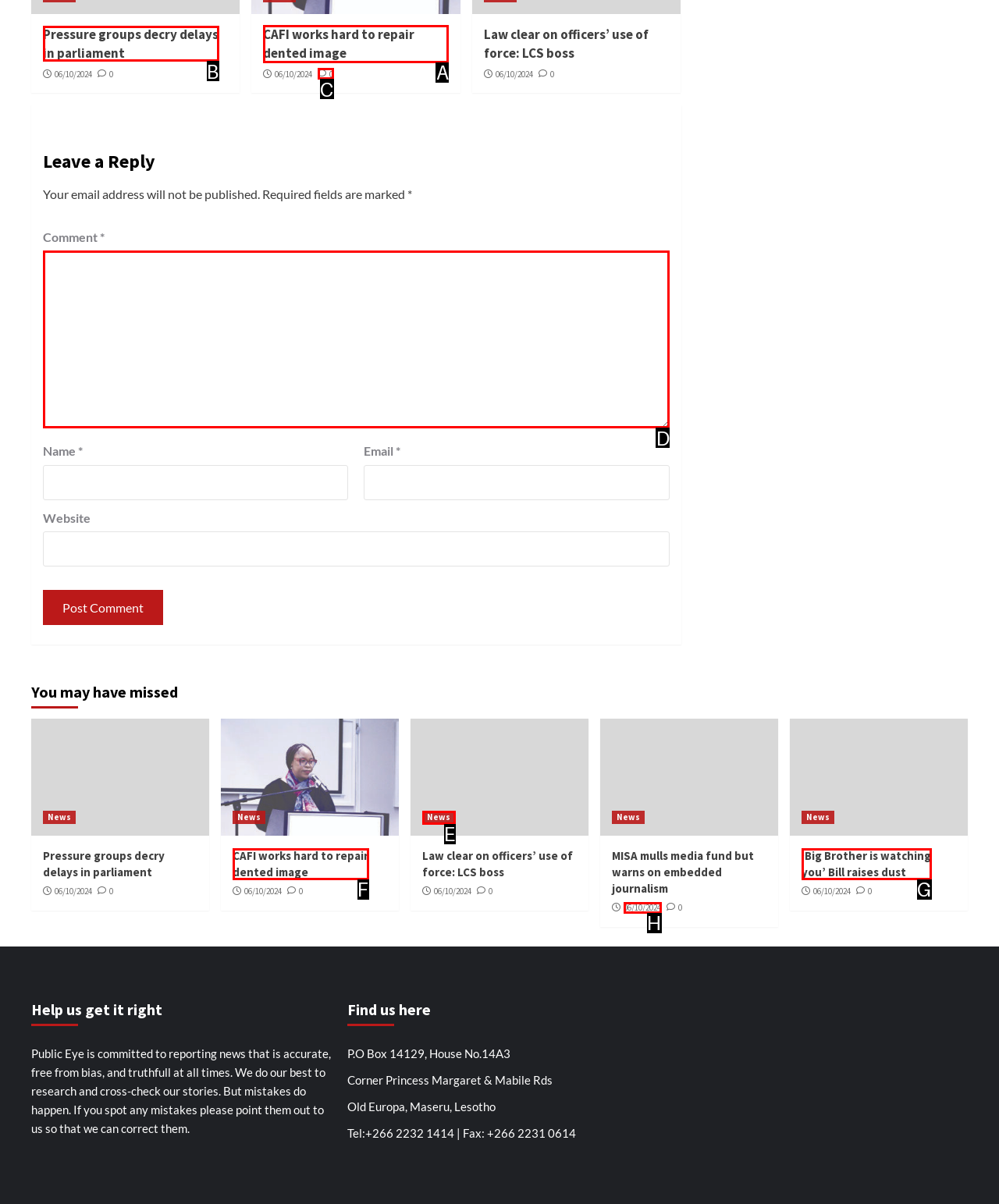Find the appropriate UI element to complete the task: Click on 'CAFI works hard to repair dented image'. Indicate your choice by providing the letter of the element.

A